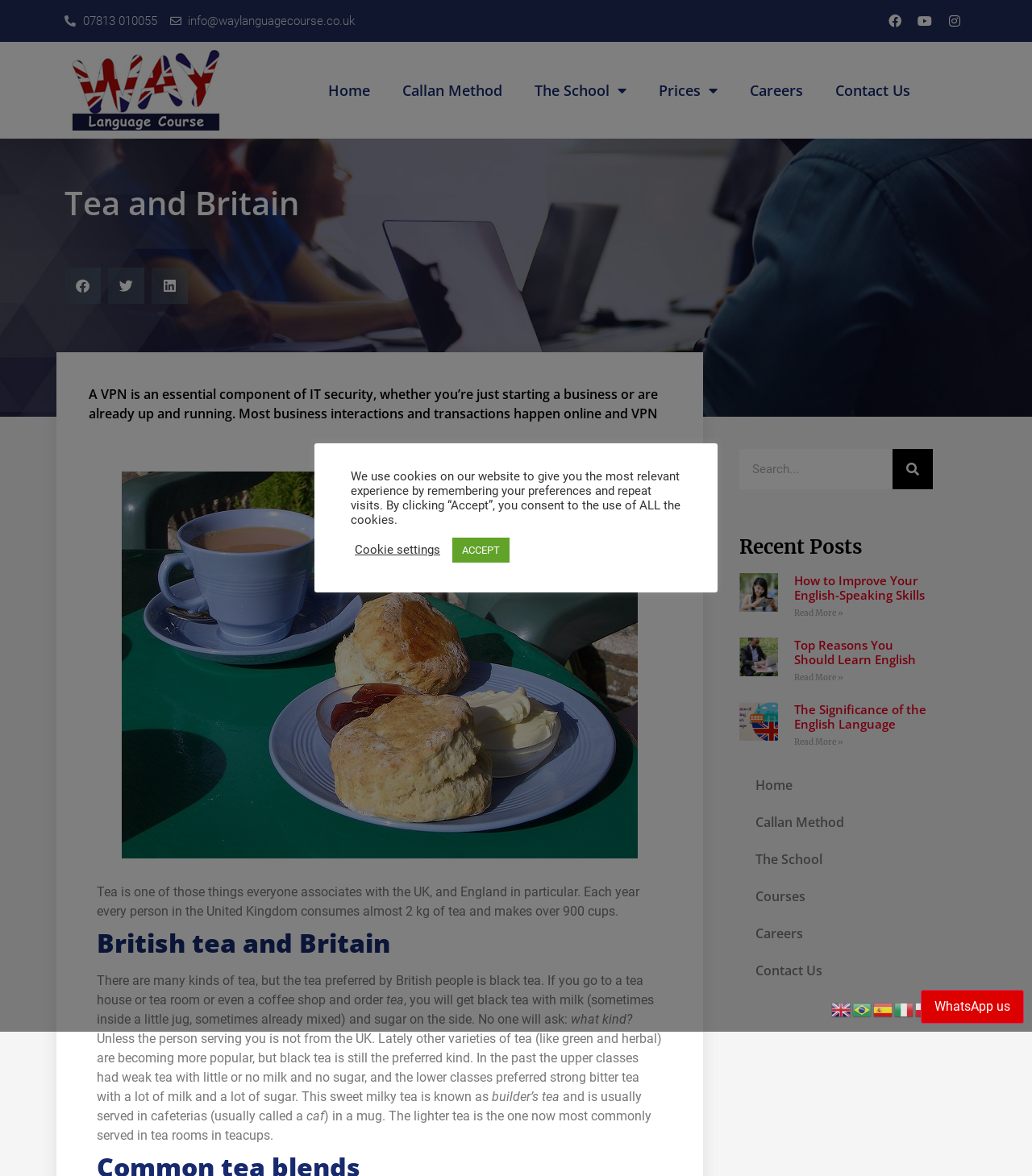Please find the bounding box for the following UI element description. Provide the coordinates in (top-left x, top-left y, bottom-right x, bottom-right y) format, with values between 0 and 1: Read More »

[0.769, 0.572, 0.817, 0.581]